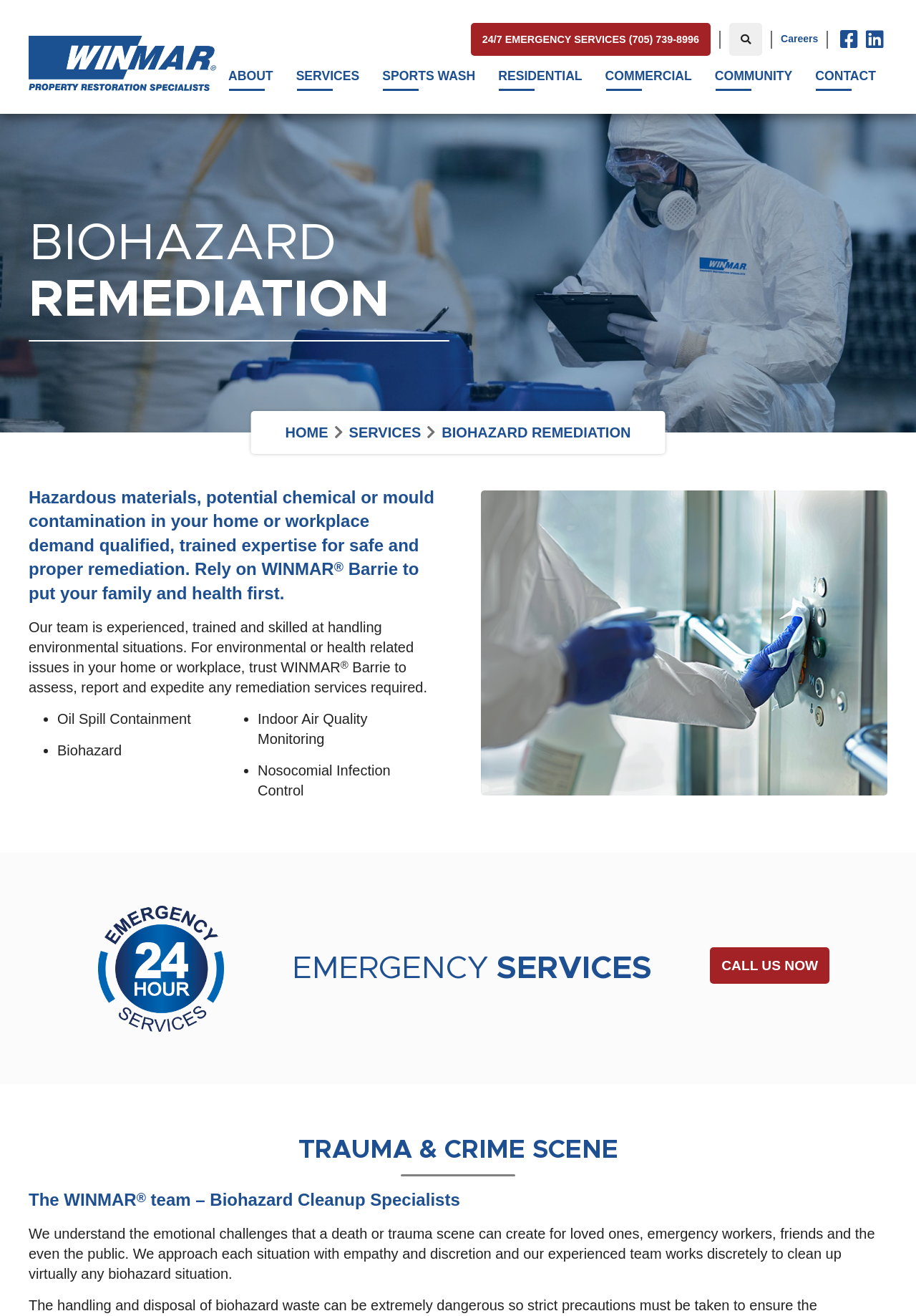Please find the bounding box coordinates (top-left x, top-left y, bottom-right x, bottom-right y) in the screenshot for the UI element described as follows: 24/7 Emergency Services (705) 739-8996

[0.514, 0.017, 0.776, 0.043]